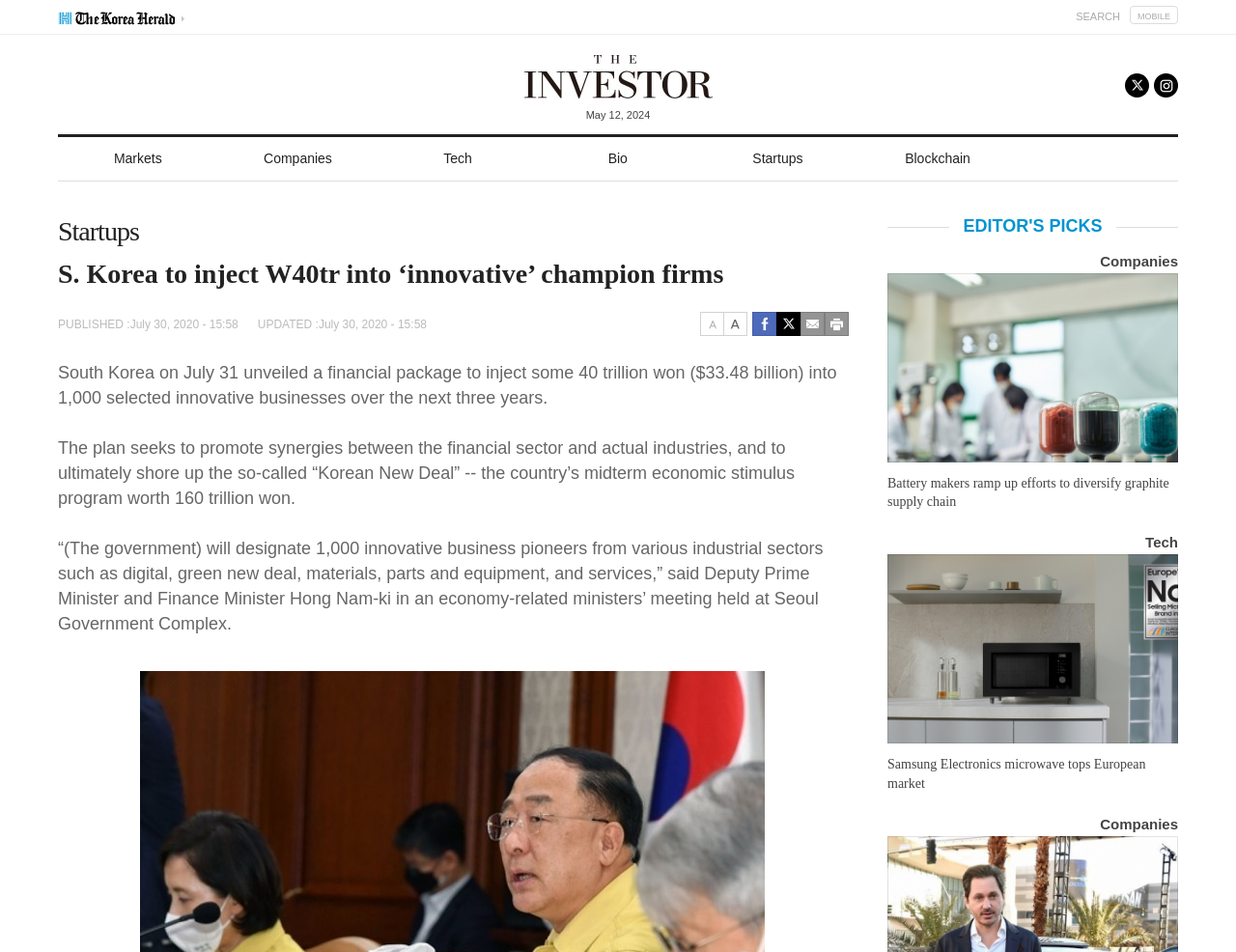Please respond in a single word or phrase: 
What is the name of the newspaper?

The Korea Herald